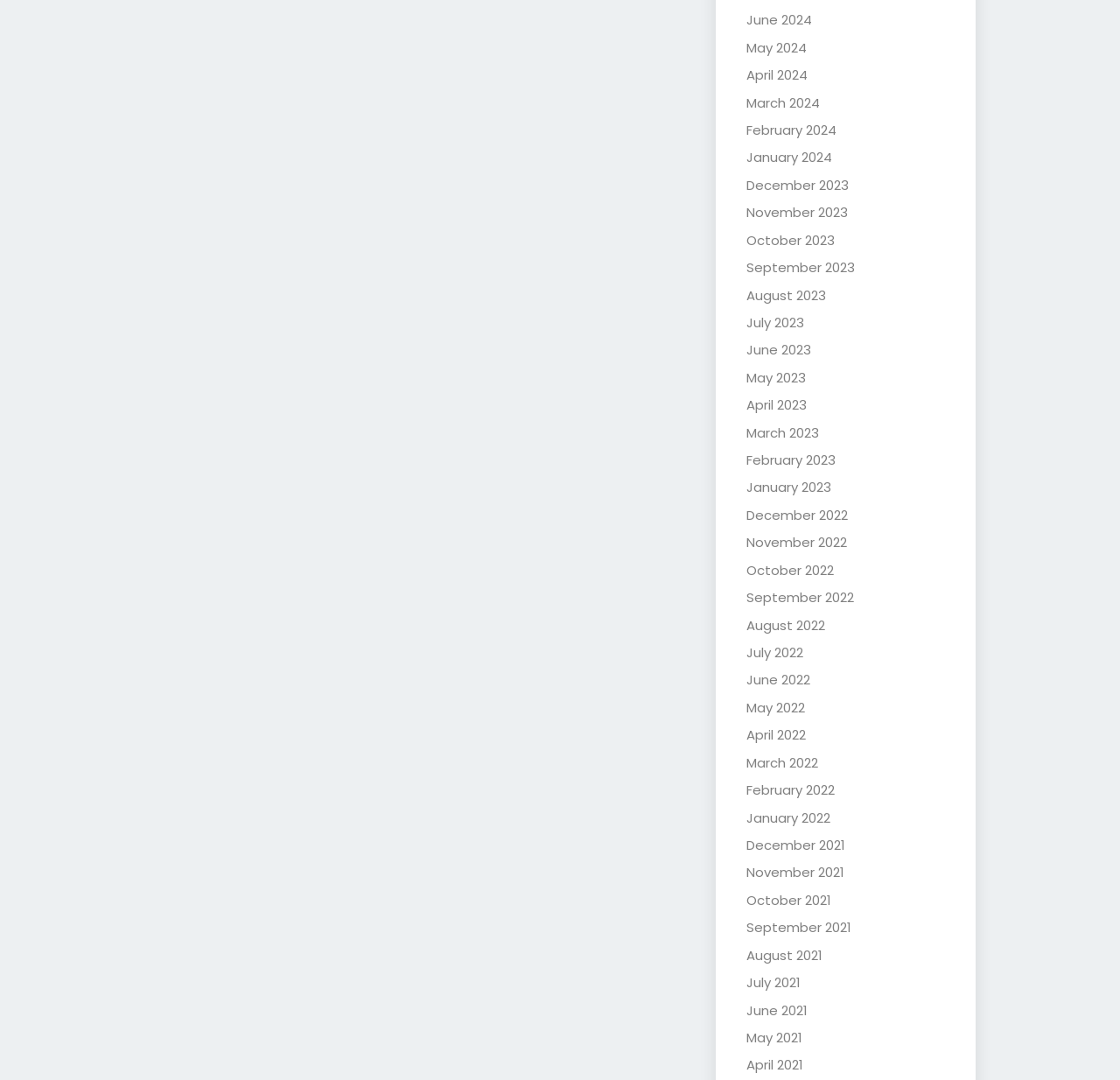Are the months listed in chronological order?
Please use the image to provide a one-word or short phrase answer.

Yes